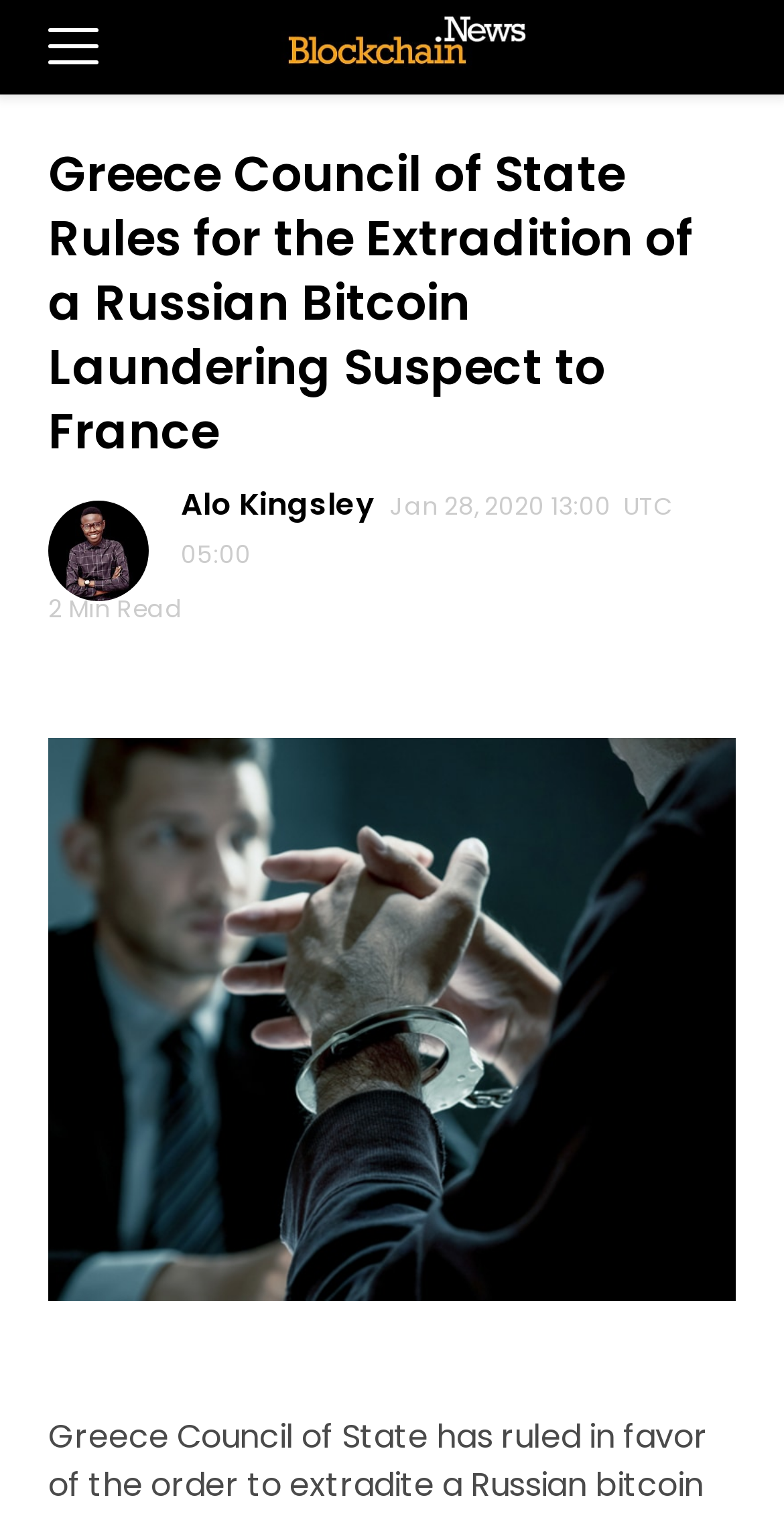Given the content of the image, can you provide a detailed answer to the question?
What is the format of the image in the article?

I found the image format by looking at the image element with the text 'Webp.net-resizeimage - 2020-01-28T113459.051.jpg' which is located at the bottom of the webpage.